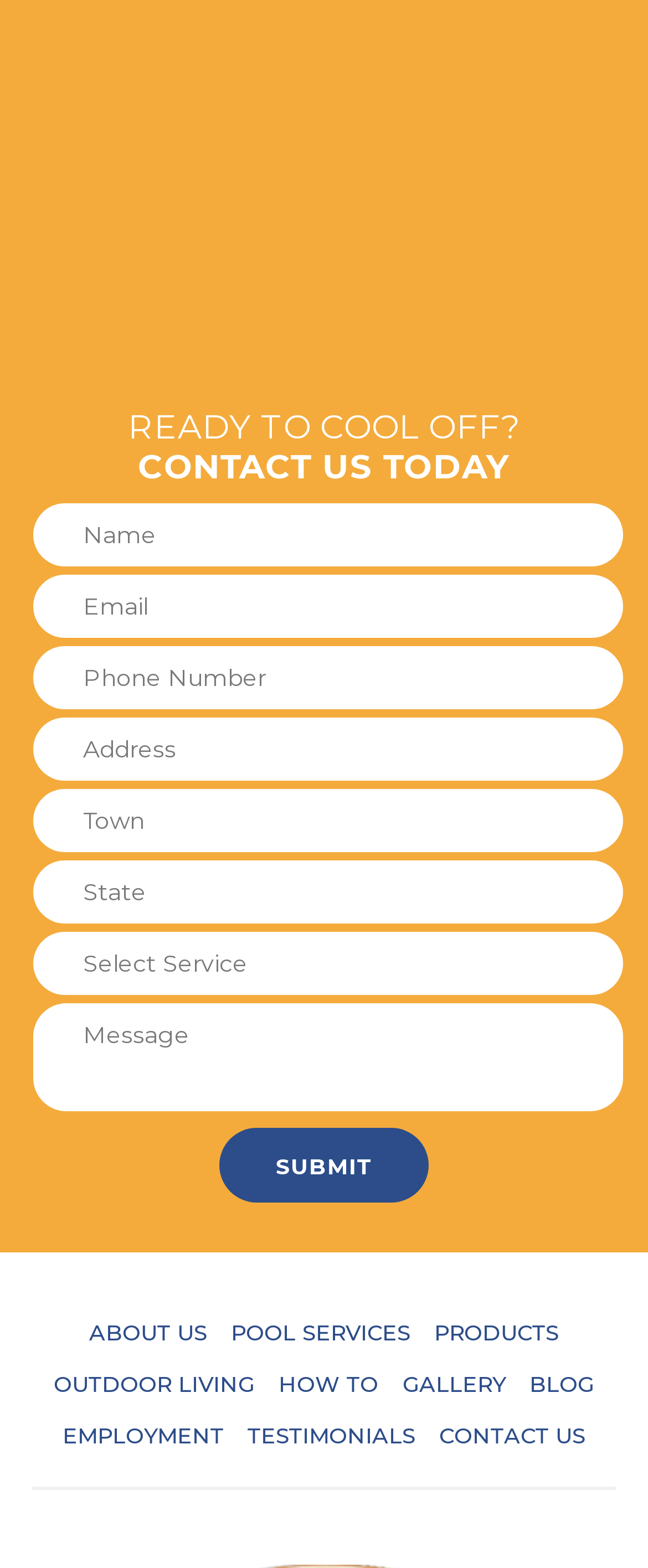Predict the bounding box of the UI element based on the description: "Testimonials". The coordinates should be four float numbers between 0 and 1, formatted as [left, top, right, bottom].

[0.369, 0.903, 0.654, 0.92]